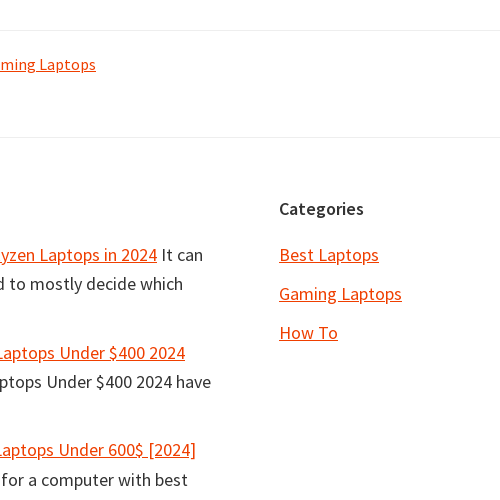Please analyze the image and give a detailed answer to the question:
What type of users is the Lenovo IdeaPad 5 beneficial for?

The caption highlights that the Lenovo IdeaPad 5 is particularly beneficial for students and professionals, indicating its suitability for these user groups.